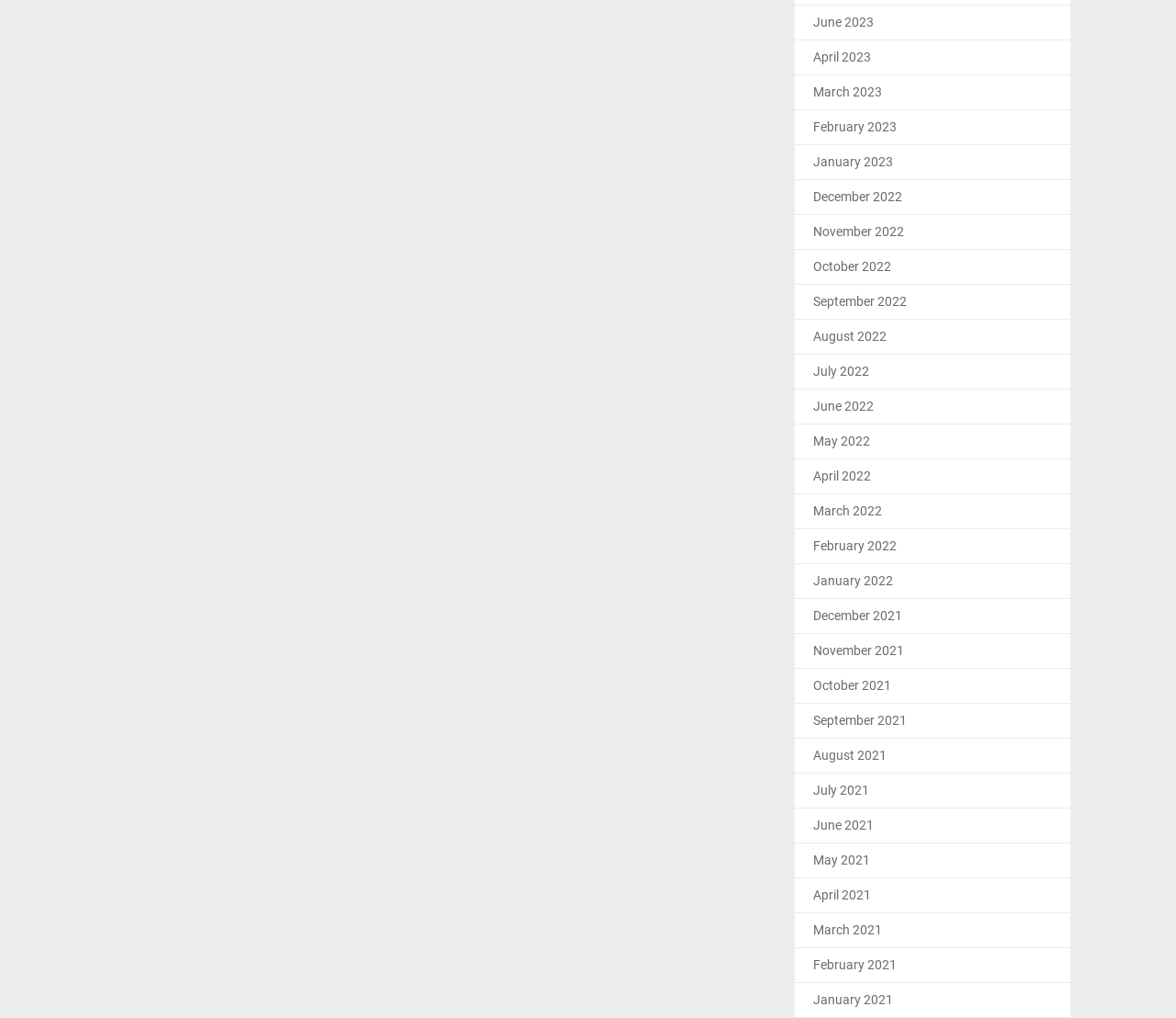Please provide the bounding box coordinates for the element that needs to be clicked to perform the instruction: "view January 2021". The coordinates must consist of four float numbers between 0 and 1, formatted as [left, top, right, bottom].

[0.691, 0.974, 0.759, 0.989]